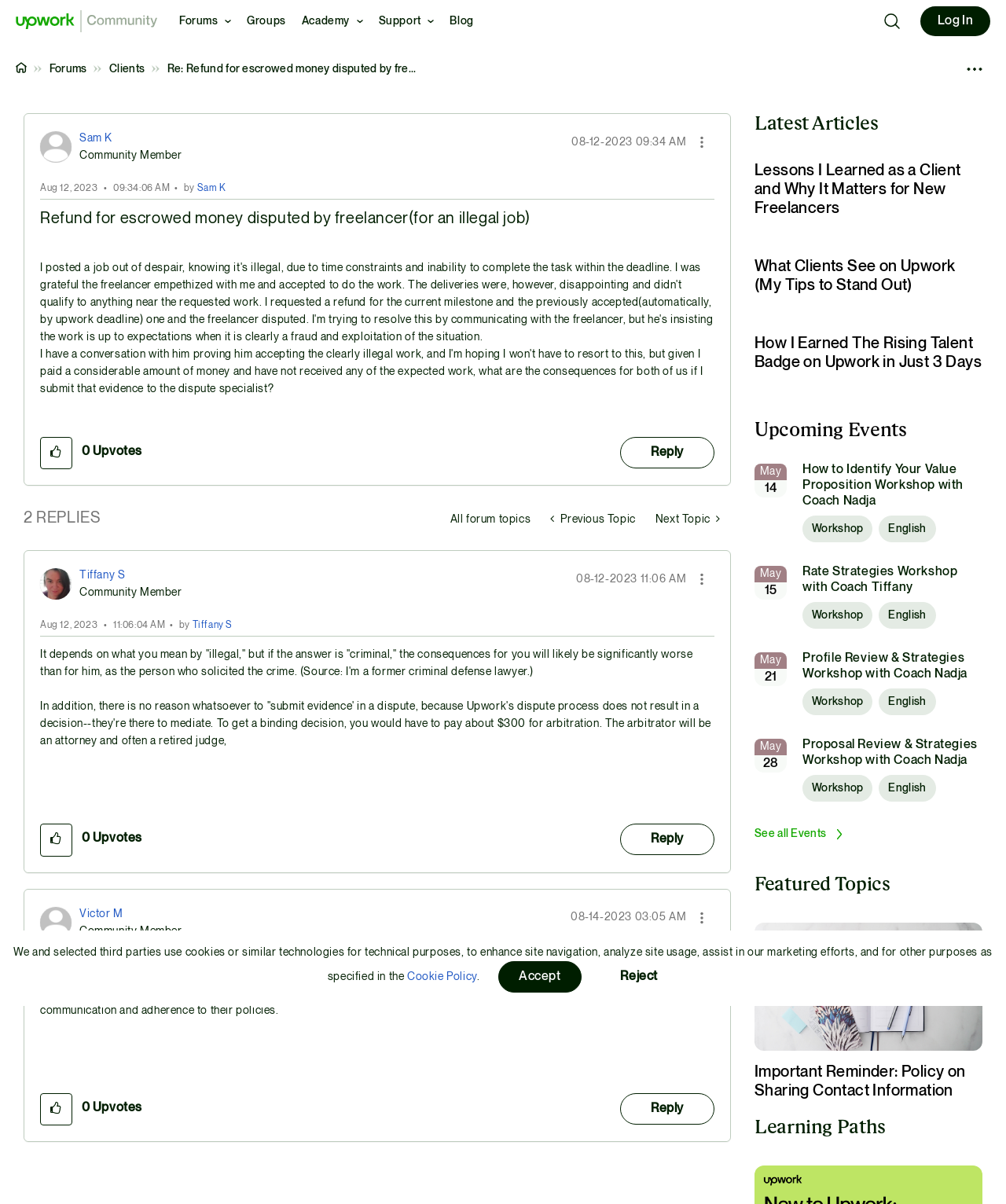Provide a brief response in the form of a single word or phrase:
Who is the author of the first comment?

Sam K